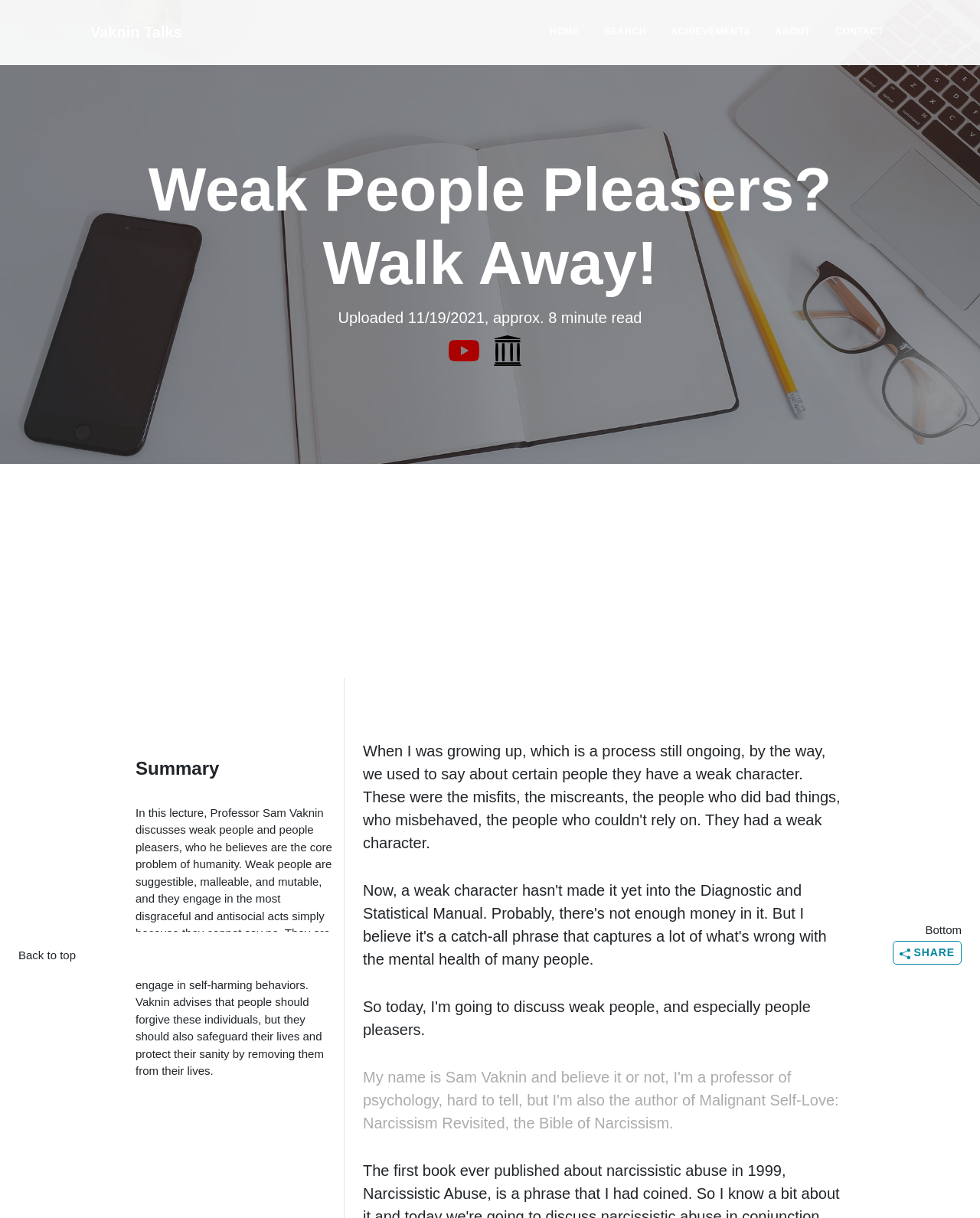Identify the bounding box coordinates of the region that needs to be clicked to carry out this instruction: "Go back to top". Provide these coordinates as four float numbers ranging from 0 to 1, i.e., [left, top, right, bottom].

[0.019, 0.778, 0.34, 0.792]